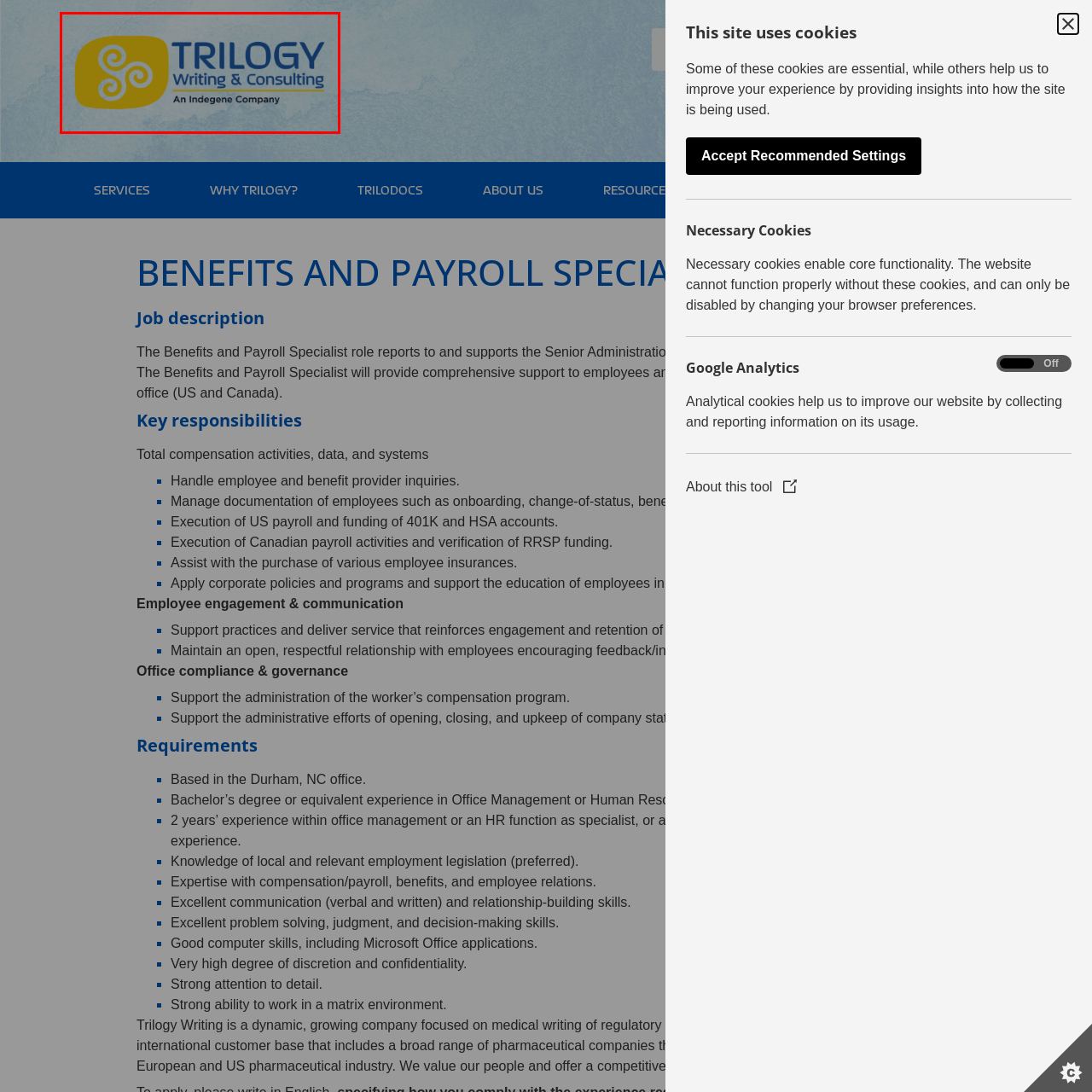Look at the region marked by the red box and describe it extensively.

The image features the logo of "Trilogy Writing & Consulting," prominently displayed in a vibrant blue font against a textured light blue background. The logo is characterized by a distinctive golden emblem featuring swirling motifs, symbolizing creativity and flow. Below the name, the tagline "Writing & Consulting" is presented, emphasizing the company's dual focus on these services. Further beneath, the phrase "An Indegene Company" indicates its affiliation or ownership, showcasing its connection to a broader corporate family. This logo reflects a professional and modern aesthetic appropriate for a company engaged in medical writing and consulting services.